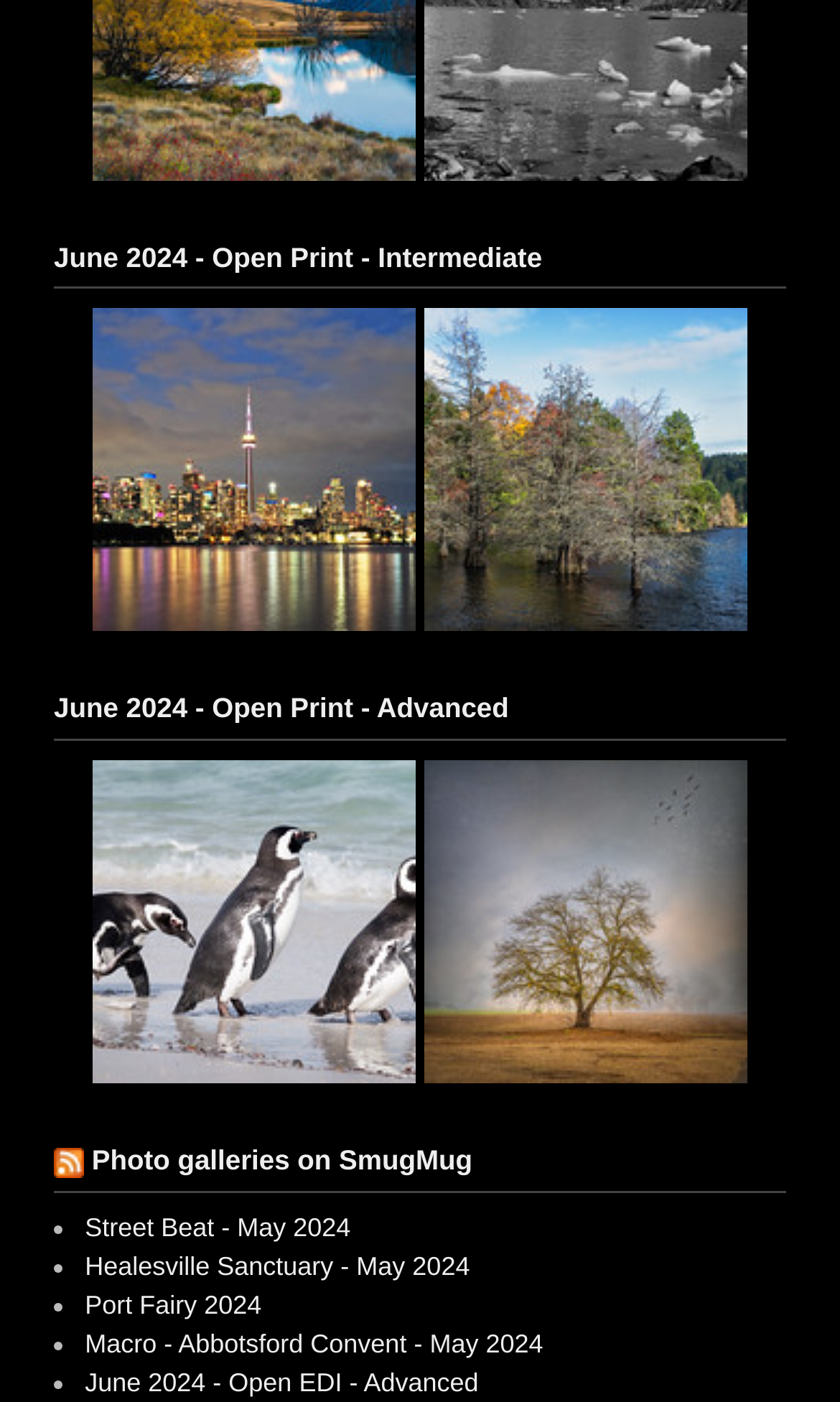What is the name of the gallery that has a picture of 'Water trees'?
Look at the webpage screenshot and answer the question with a detailed explanation.

The link 'Colleen Singleton - Water trees' has an associated image, indicating that Colleen Singleton is the name of the gallery that has a picture of 'Water trees'.